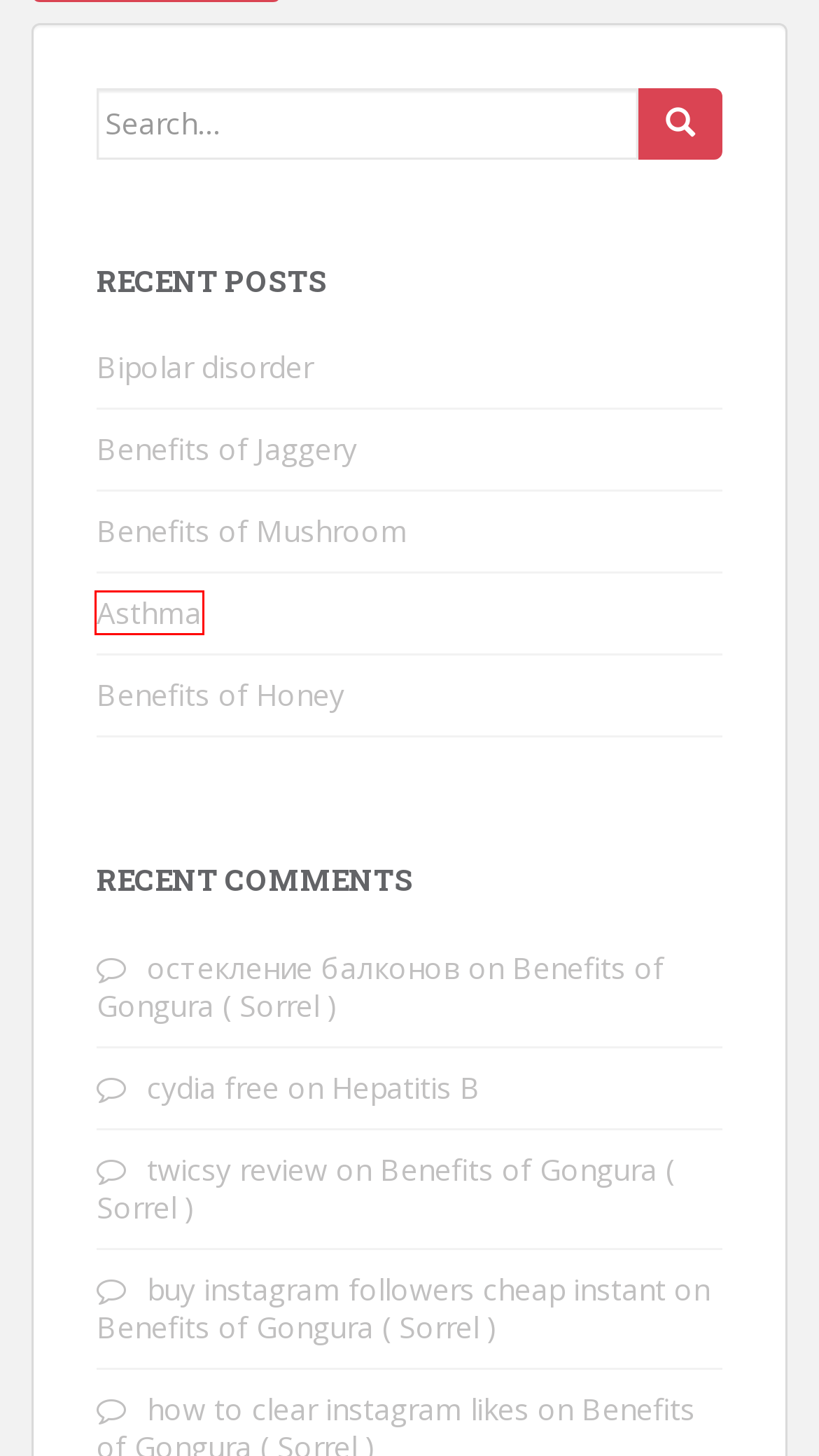You have a screenshot of a webpage with a red bounding box around an element. Choose the best matching webpage description that would appear after clicking the highlighted element. Here are the candidates:
A. Jaggery | Symptoms & Cure
B. Пластиковые окна во Владимире по доступным ценам от компании Просвет
C. Bipolar disorder | Symptoms & Cure
D. Hepatitis B | Symptoms & Cure
E. Benefits of Honey | Symptoms & Cure
F. Asthma | Symptoms & Cure
G. Cydia Download iOS 17.5.1, 16.7.8, 15.8.2 and 12.5.7 Versions [Cydia Free]
H. Benefits of Gongura | Symptoms & Cure

F